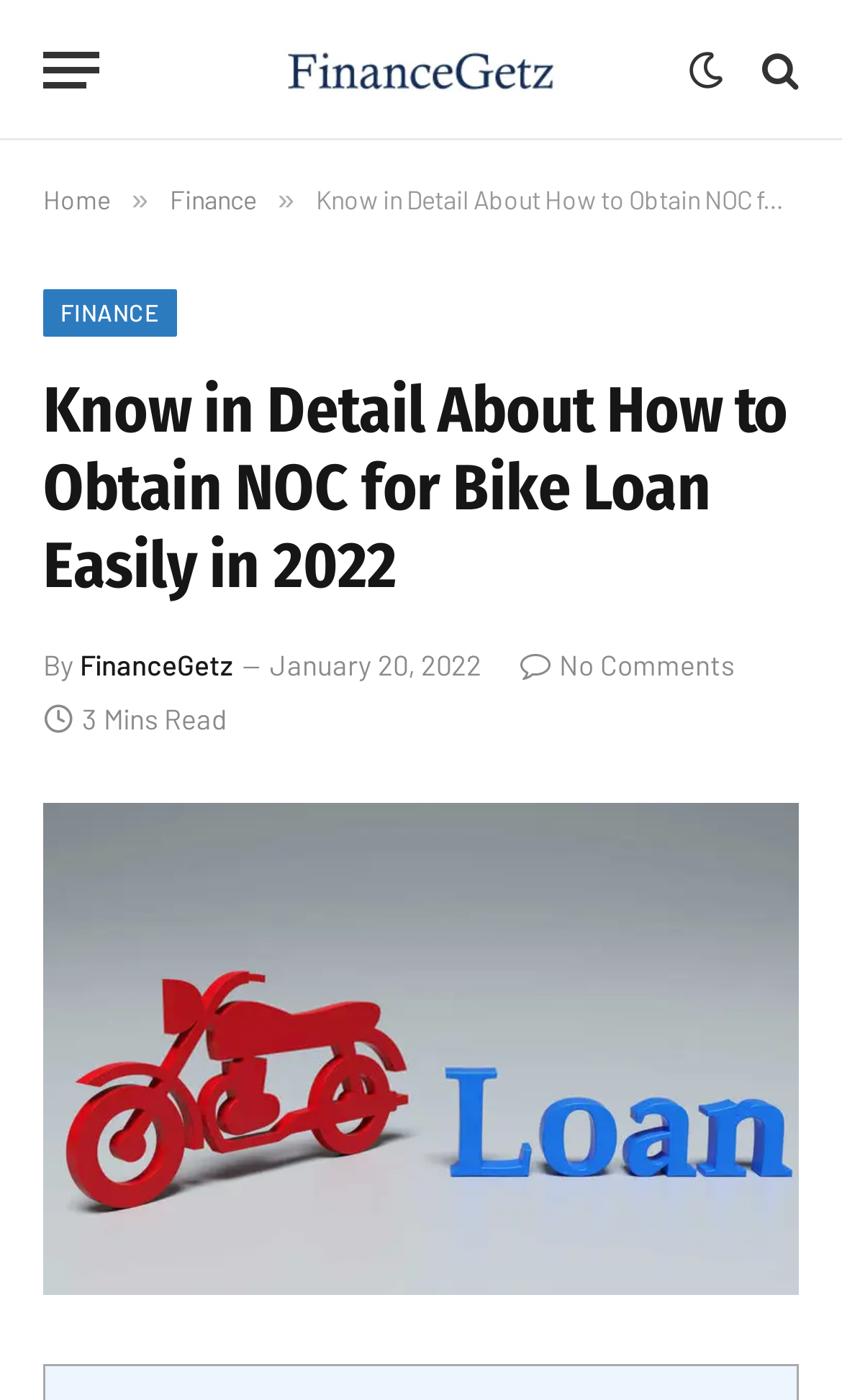What is the name of the website?
Use the image to give a comprehensive and detailed response to the question.

The name of the website is FinanceGetz, as indicated by the link 'FinanceGetz' at the top of the webpage, which suggests that FinanceGetz is the name of the website or the publisher of this article.